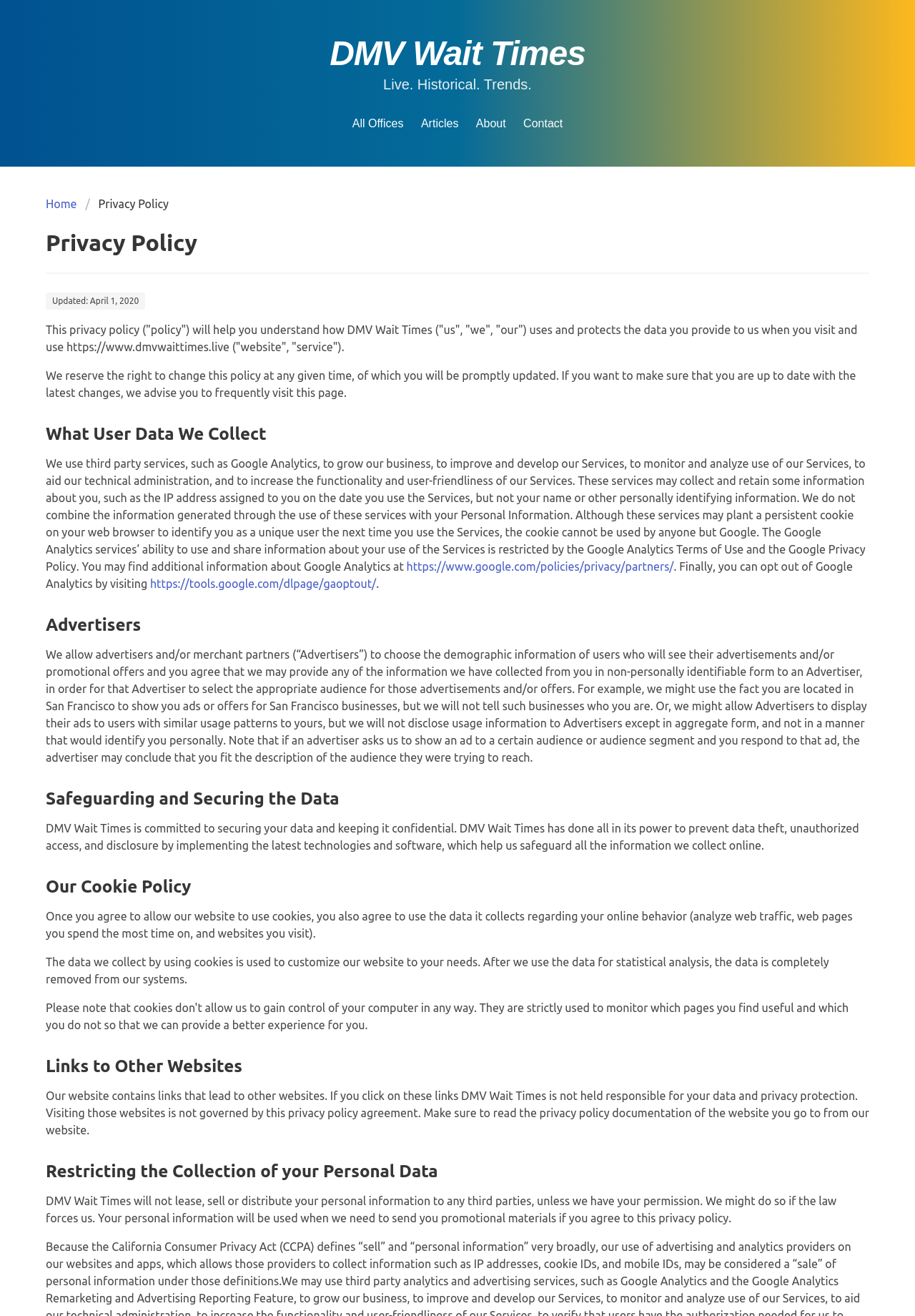Describe all the key features of the webpage in detail.

The webpage is titled "DMV Wait Times - Privacy Policy" and has a prominent heading "DMV Wait Times" at the top left corner. Below this heading, there is a horizontal line separating the title from the rest of the content. 

On the top right corner, there are five links: "All Offices", "Articles", "About", "Contact", and "Home", which are aligned horizontally. Below these links, there is a heading "Privacy Policy" followed by a horizontal separator line.

The main content of the webpage is divided into several sections, each with a heading. The first section is "Updated: April 1, 2020" and provides an introduction to the privacy policy. The next section is "What User Data We Collect" and explains how the website uses third-party services like Google Analytics to collect user data. 

There are two links within this section, one to Google's privacy policy and another to opt out of Google Analytics. The following sections are "Advertisers", "Safeguarding and Securing the Data", "Our Cookie Policy", "Links to Other Websites", and "Restricting the Collection of your Personal Data". Each section provides detailed information about how DMV Wait Times handles user data and privacy.

Throughout the webpage, there are several blocks of static text that provide detailed explanations of the privacy policy. The text is arranged in a single column, with headings and links breaking up the content. Overall, the webpage is focused on providing clear and detailed information about DMV Wait Times' privacy policy.